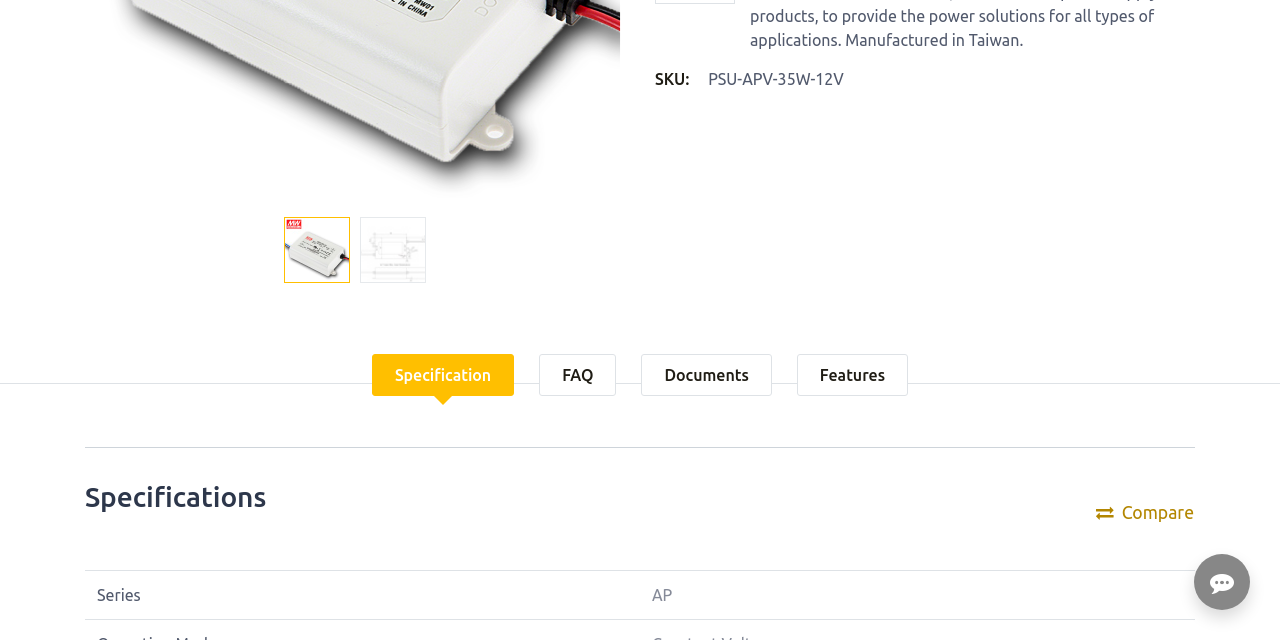Predict the bounding box for the UI component with the following description: "Compare".

[0.855, 0.75, 0.934, 0.852]